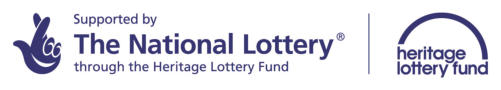What is the significance of the branding in the image?
Provide a fully detailed and comprehensive answer to the question.

The branding in the image, which includes the logos and text 'Supported by The National Lottery' and 'Heritage Lottery Fund', signifies the organization's commitment to promoting and funding heritage activities that enrich community life. This branding is important as it emphasizes the importance of historical projects like those documented in Kibworth.